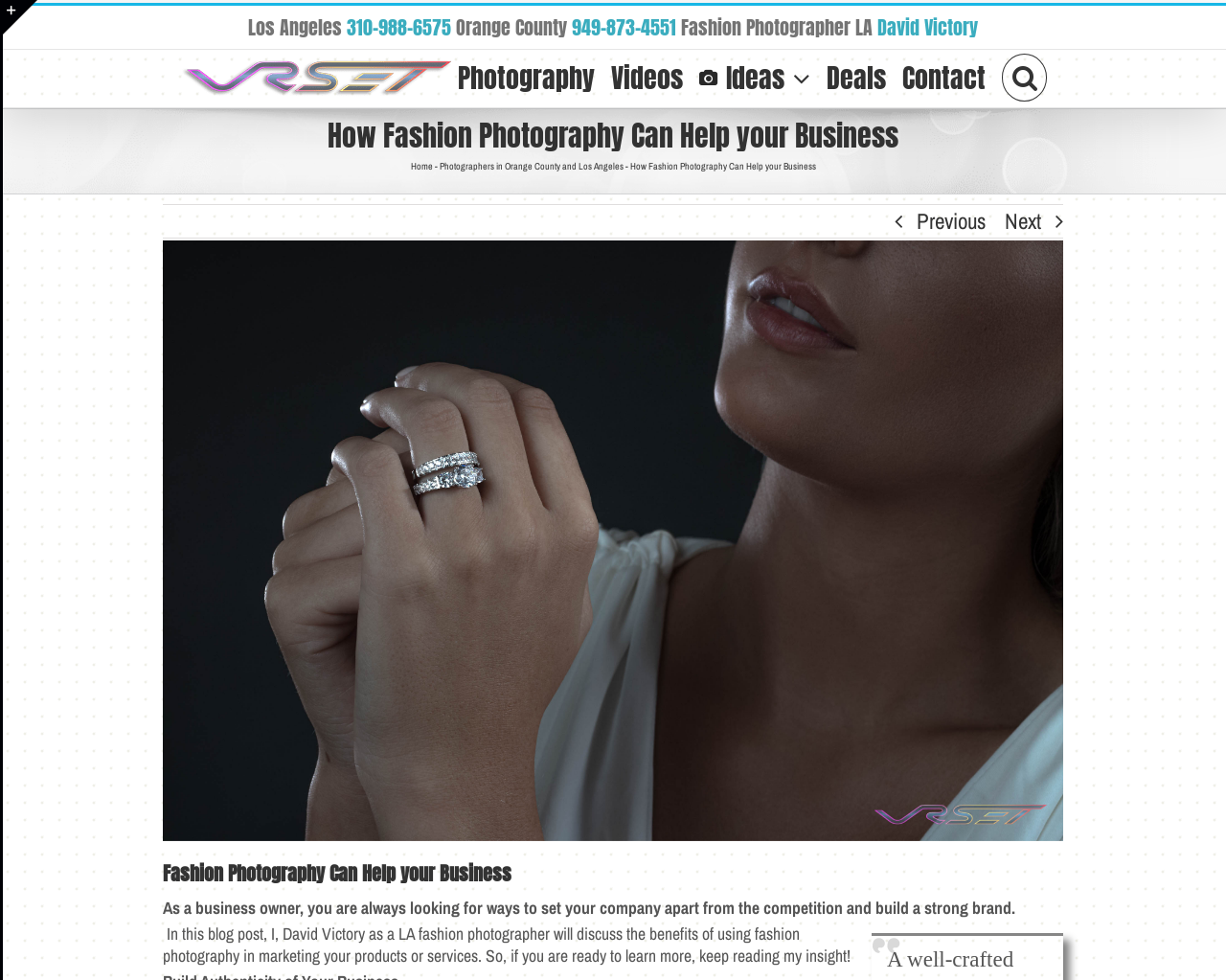Please give a one-word or short phrase response to the following question: 
What is the name of the fashion photographer?

David Victory